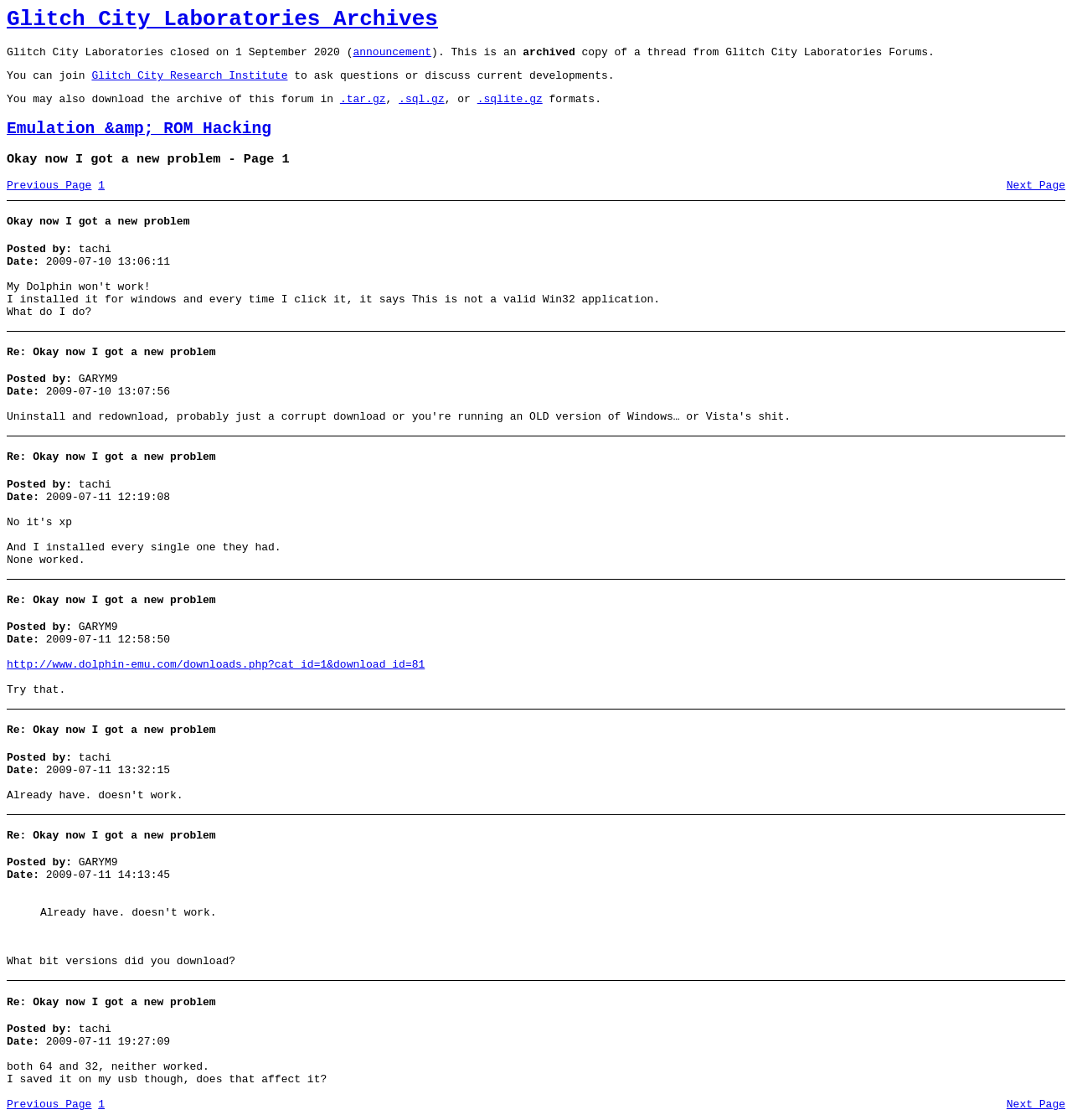Determine the title of the webpage and give its text content.

Glitch City Laboratories Archives